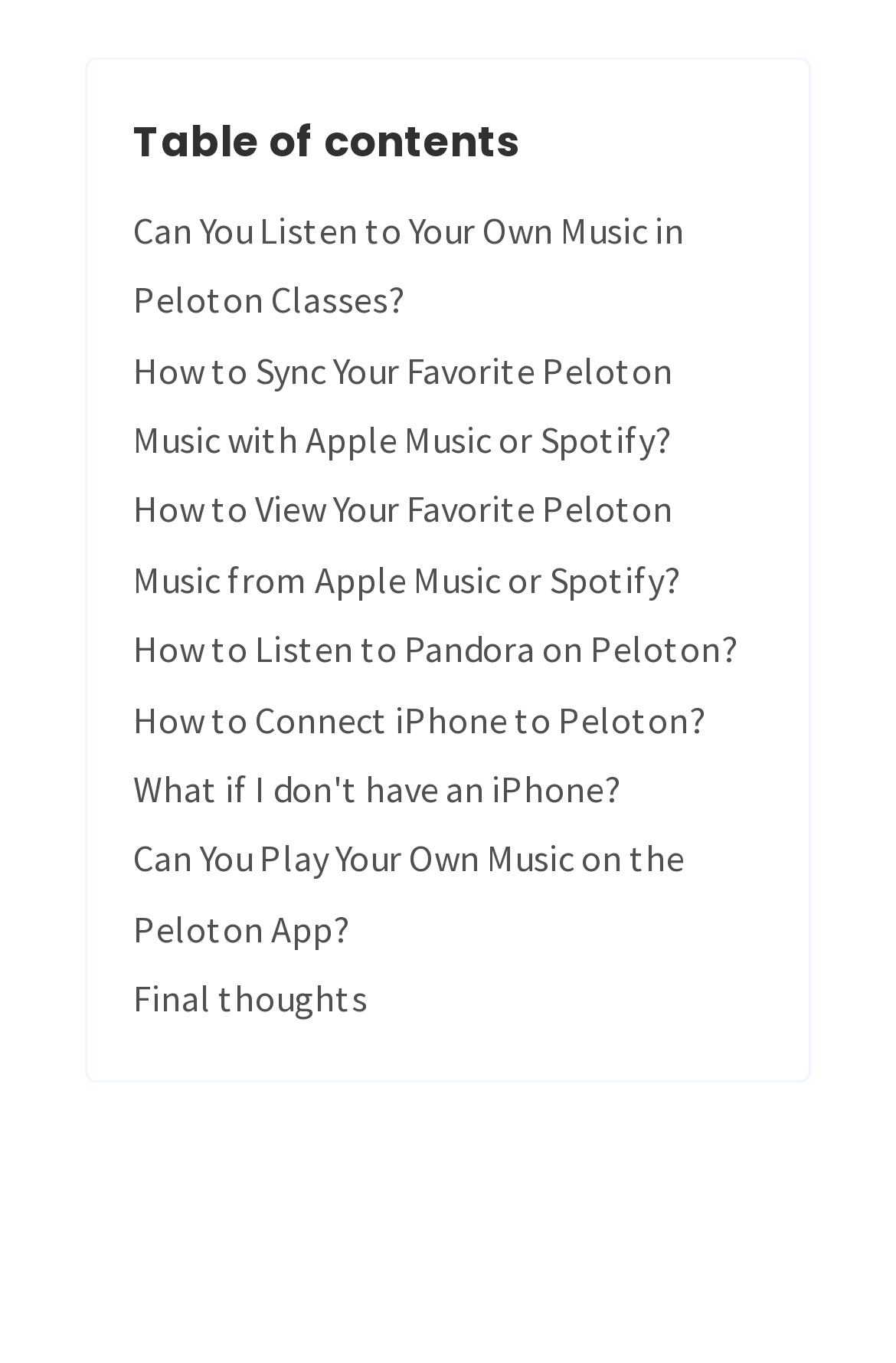How many links are in the table of contents?
Based on the visual information, provide a detailed and comprehensive answer.

I counted the number of link elements under the 'Table of Contents' navigation element, which are 8 in total.